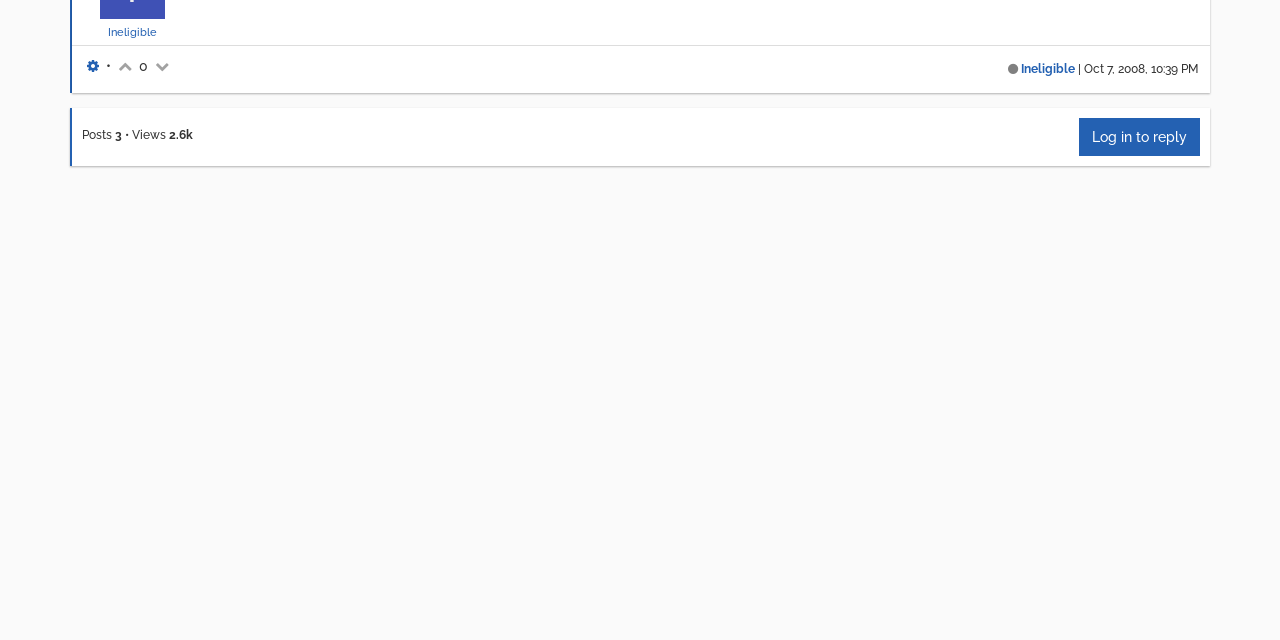Given the element description Ineligible, specify the bounding box coordinates of the corresponding UI element in the format (top-left x, top-left y, bottom-right x, bottom-right y). All values must be between 0 and 1.

[0.798, 0.097, 0.84, 0.119]